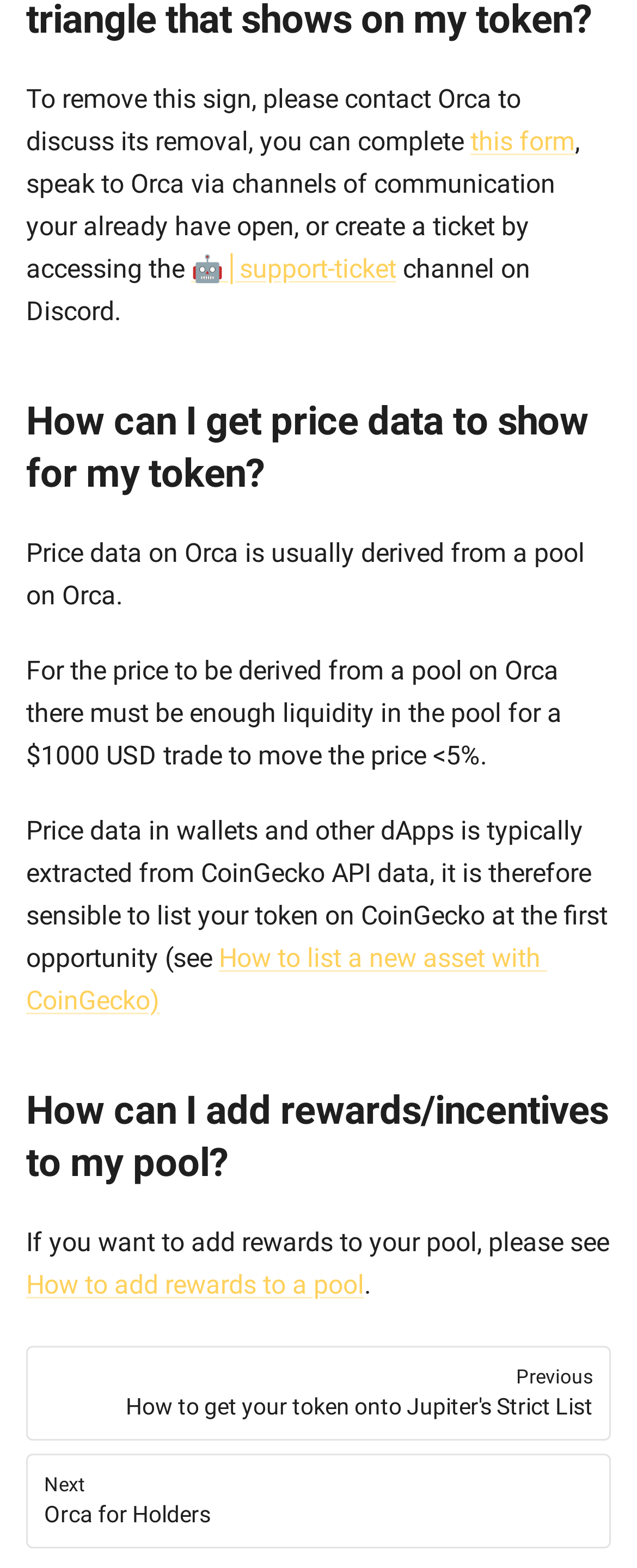What is the minimum liquidity required for price data?
Answer the question with a detailed and thorough explanation.

According to the webpage, price data on Orca is usually derived from a pool on Orca, and for the price to be derived from a pool on Orca, there must be enough liquidity in the pool for a $1000 USD trade to move the price <5%.